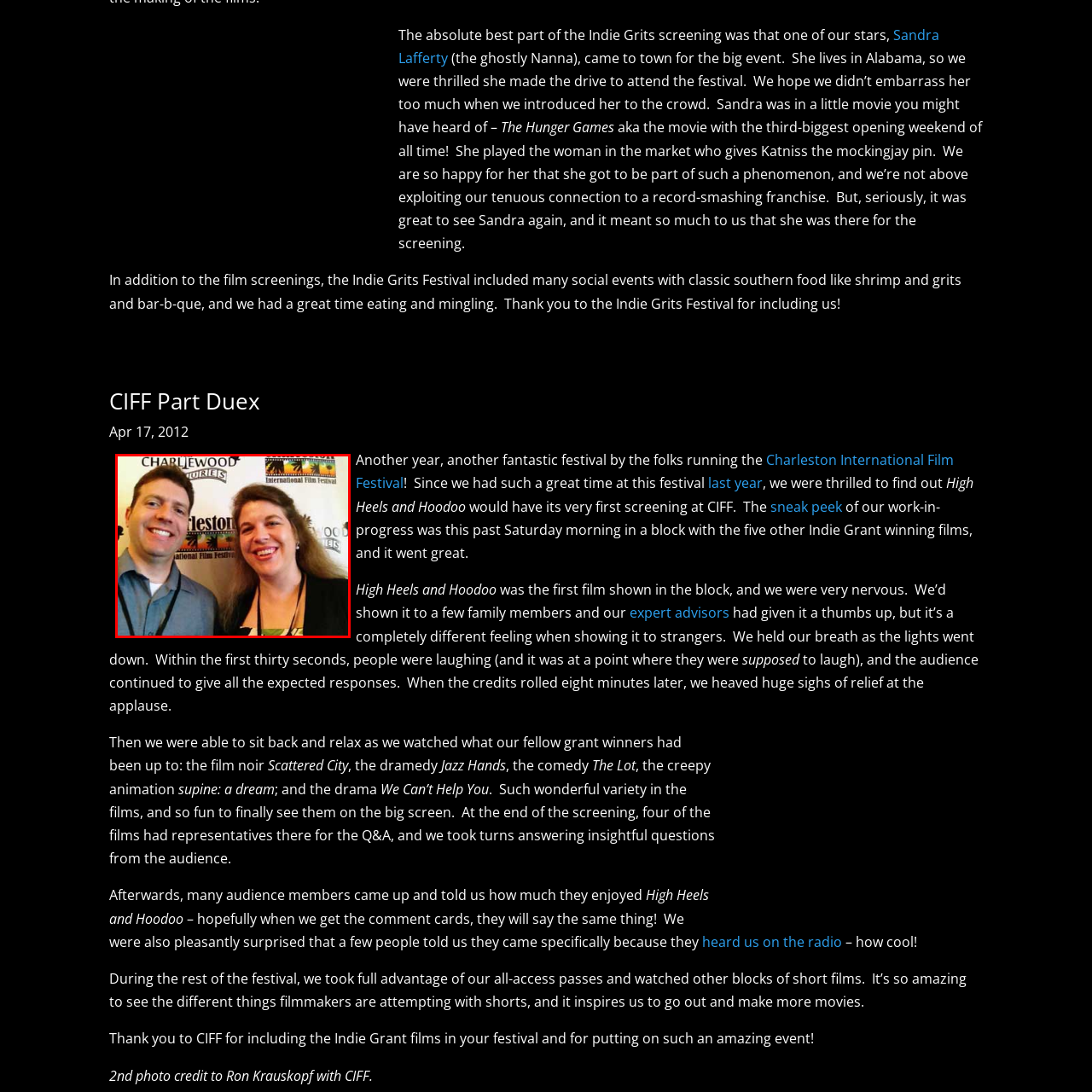What is the title of Jocelyn and Brian's film?
Study the area inside the red bounding box in the image and answer the question in detail.

The caption states that Jocelyn and Brian's film, 'High Heels and Hoodoo', was featured at the festival, making their presence at the event even more significant.